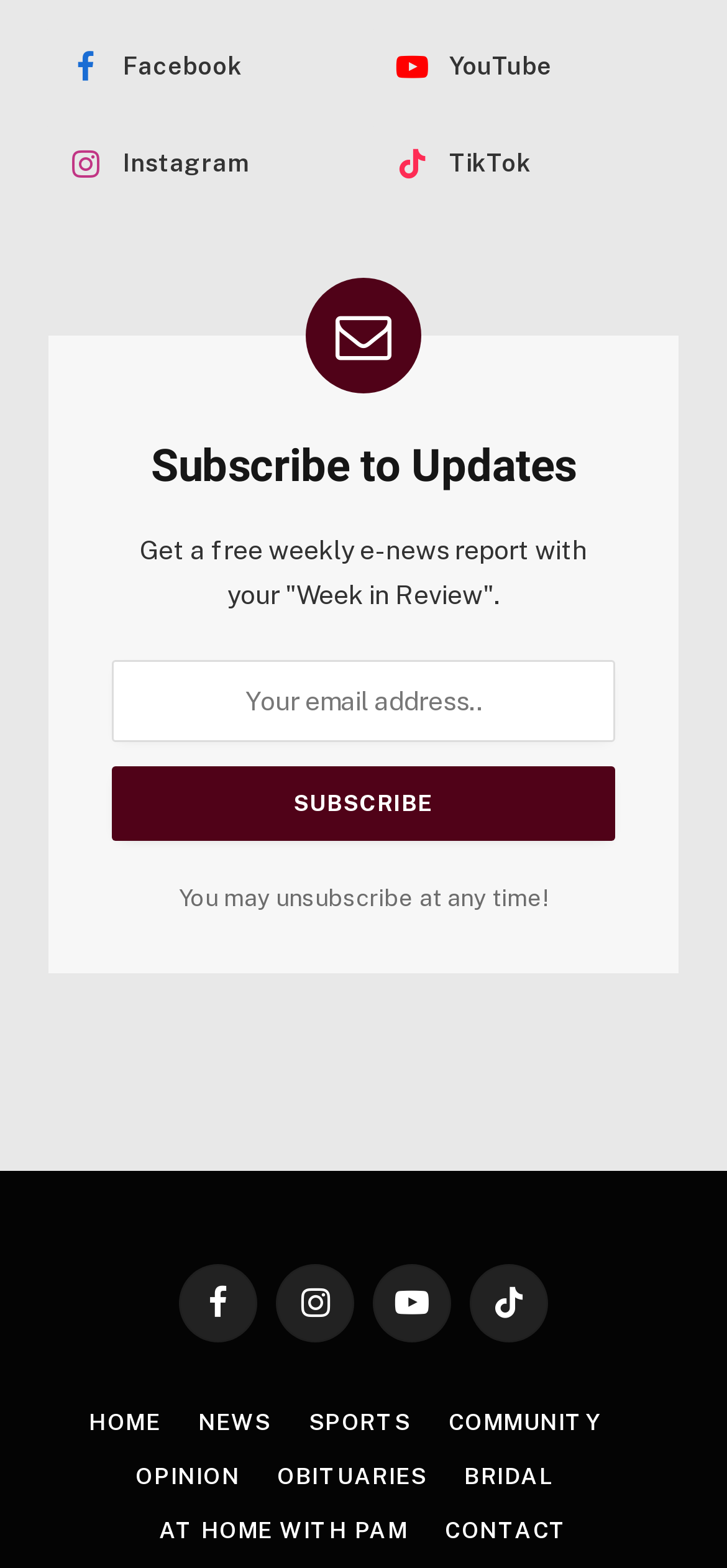Can you specify the bounding box coordinates for the region that should be clicked to fulfill this instruction: "Enter email address".

[0.153, 0.421, 0.847, 0.473]